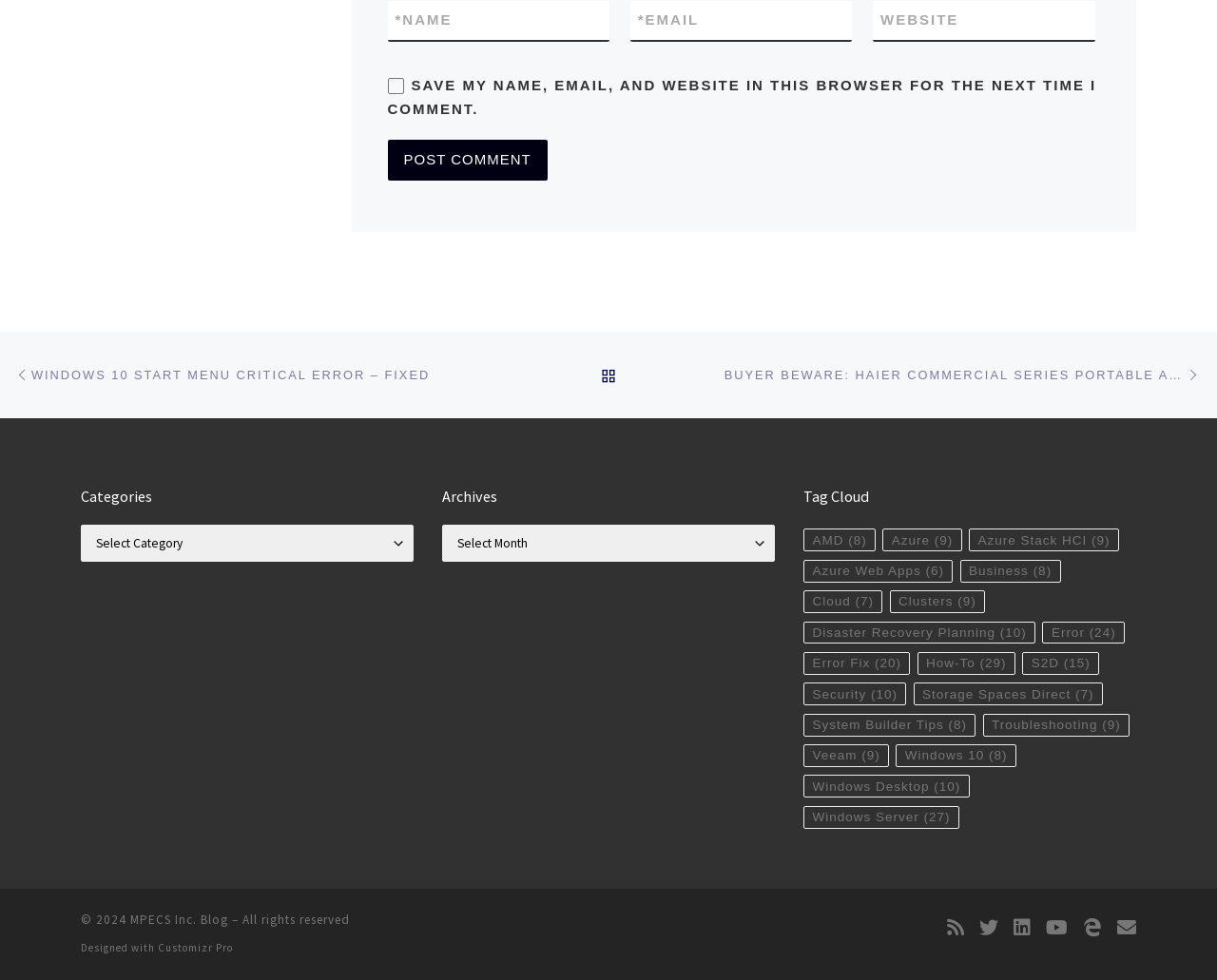Please provide a detailed answer to the question below based on the screenshot: 
How many categories are listed?

There is only one category listed, which is 'Categories' with a dropdown menu containing various subcategories.